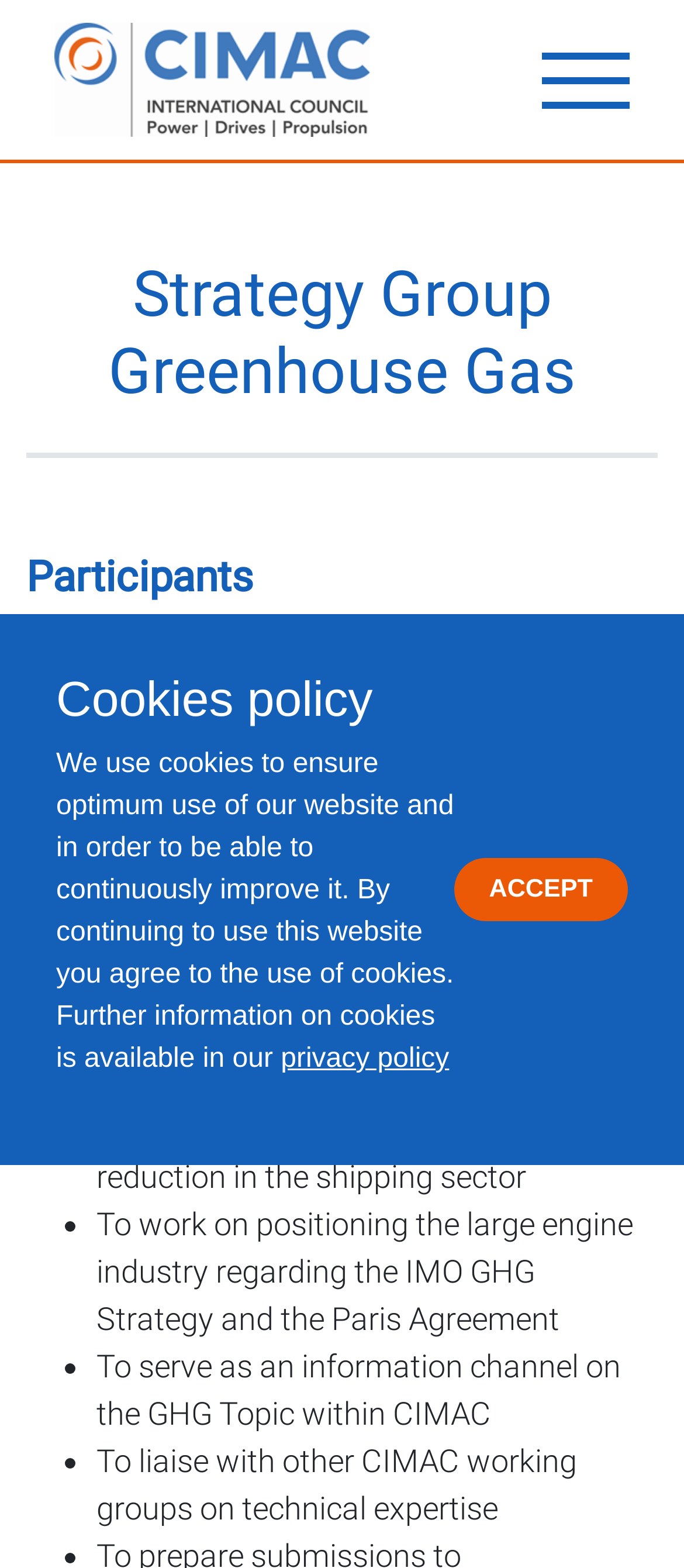How many countries are represented in the GHG Strategy Group?
Please answer the question with a detailed response using the information from the screenshot.

The text states that the GHG Strategy Group consists of over twenty members from ten countries, including representatives of engine manufacturers, component suppliers, engineering companies, and classification societies.